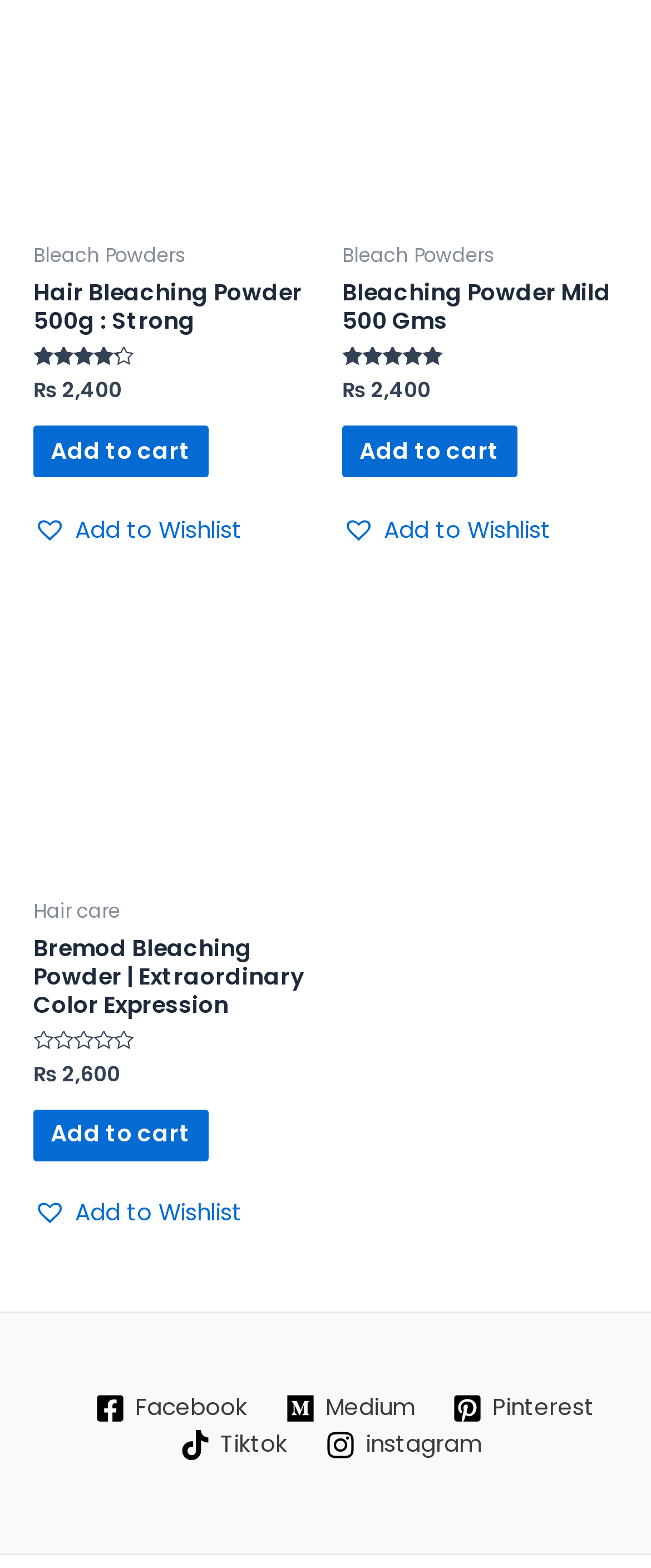Identify the bounding box coordinates of the clickable section necessary to follow the following instruction: "Add 'Bleaching Powder Mild 500 Gms' to cart". The coordinates should be presented as four float numbers from 0 to 1, i.e., [left, top, right, bottom].

[0.526, 0.271, 0.794, 0.305]